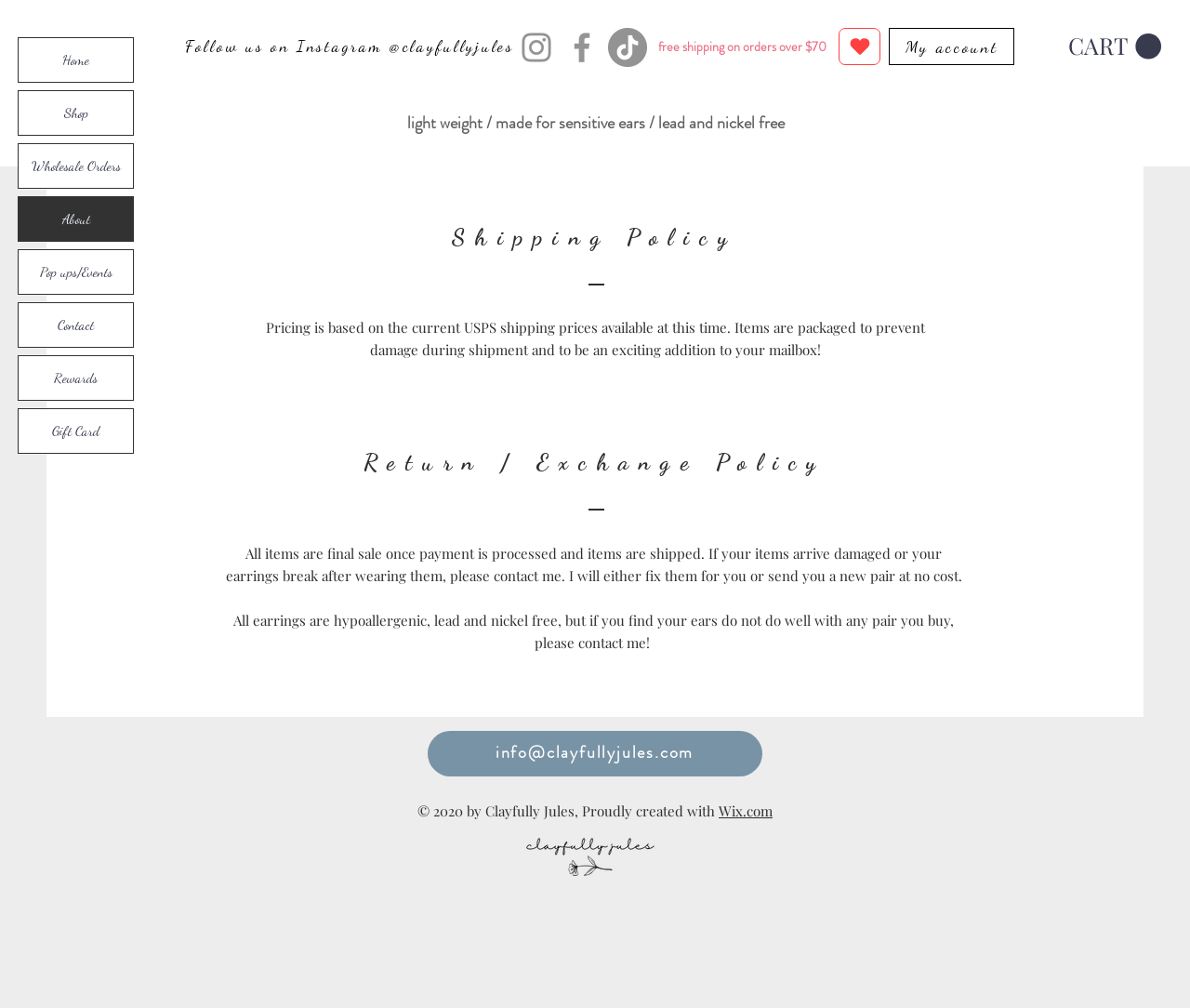What is the condition for free shipping?
Using the image, give a concise answer in the form of a single word or short phrase.

orders over $70